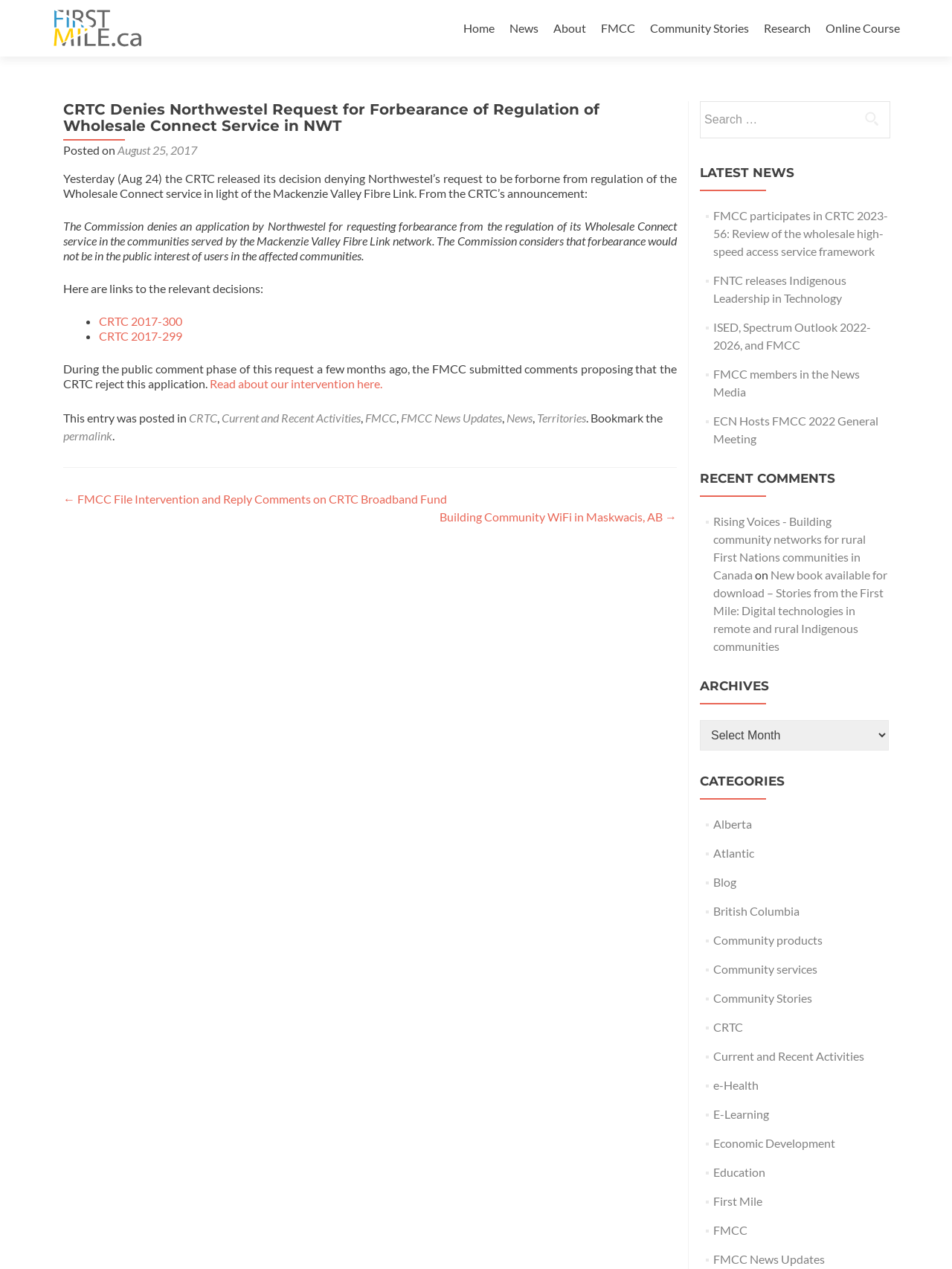Please locate the bounding box coordinates of the element that should be clicked to complete the given instruction: "Read the latest news about FMCC participates in CRTC 2023-56".

[0.749, 0.164, 0.933, 0.203]